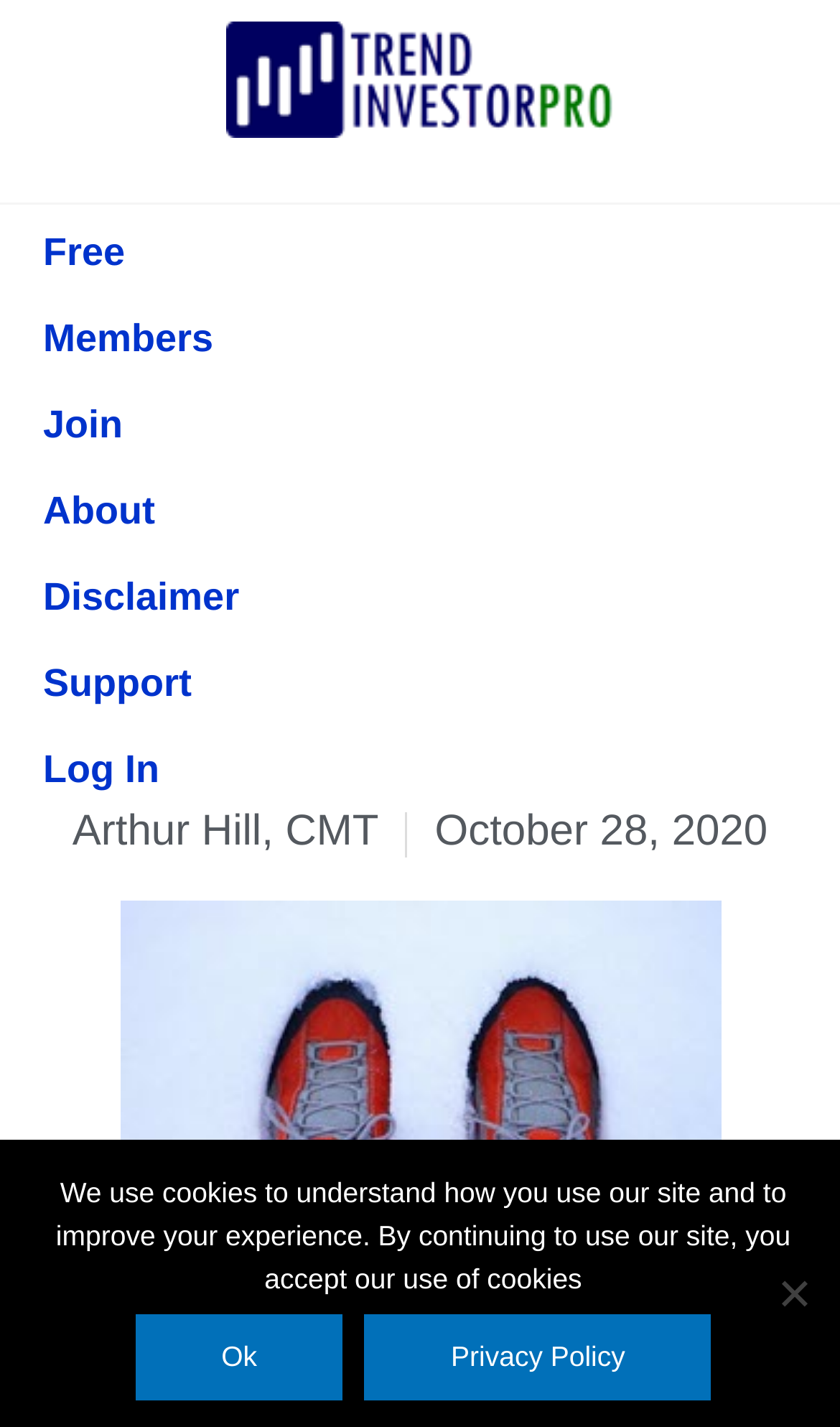Please identify the bounding box coordinates of the area I need to click to accomplish the following instruction: "check the publication date".

[0.518, 0.566, 0.914, 0.599]